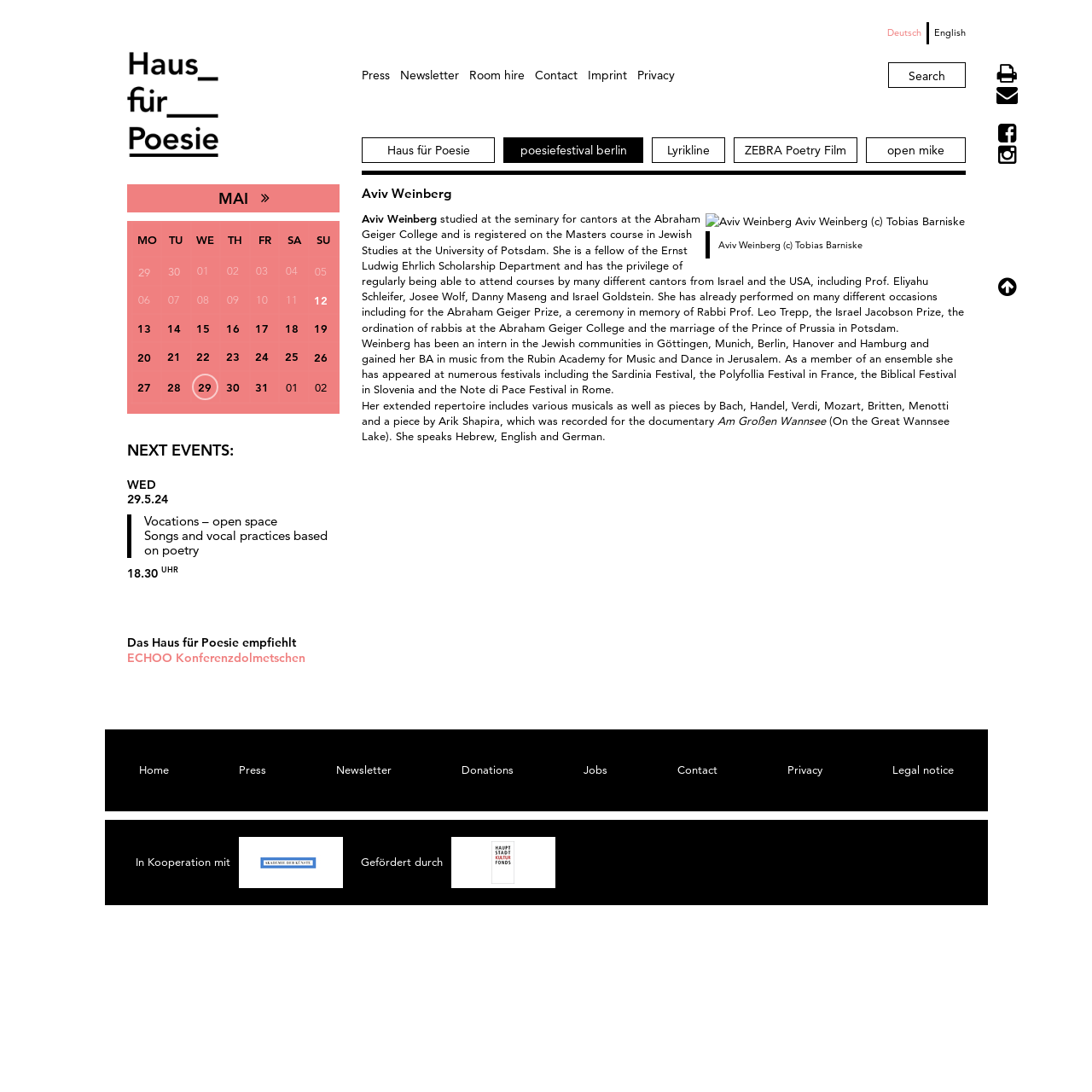Identify the bounding box coordinates of the specific part of the webpage to click to complete this instruction: "Click on Press".

[0.331, 0.059, 0.366, 0.079]